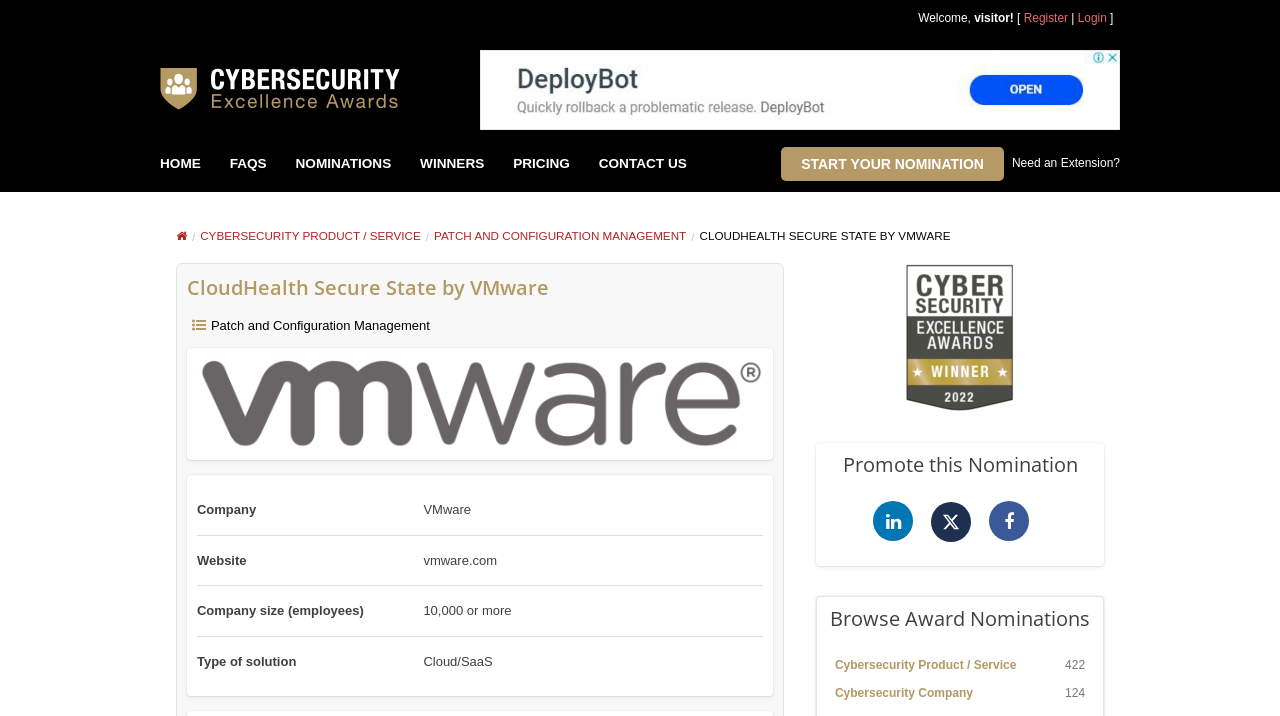Give a detailed explanation of the elements present on the webpage.

This webpage is about CloudHealth Secure State by VMware, a cybersecurity solution. At the top, there is a logo of Cybersecurity Excellence Awards, followed by a welcome message and options to register or log in. Below this, there are several navigation links, including "HOME", "FAQS", "NOMINATIONS", "WINNERS", "PRICING", and "CONTACT US".

On the left side, there is a breadcrumb navigation menu, showing the current location as "CYBERSECURITY PRODUCT / SERVICE > PATCH AND CONFIGURATION MANAGEMENT > CLOUDHEALTH SECURE STATE BY VMWARE". Below this, there is a heading with the title "CloudHealth Secure State by VMware" and a link to "Patch and Configuration Management".

The main content area has a table with information about the company, including its logo, website, company size, and type of solution. There are also several links and buttons, including "START YOUR NOMINATION", "Need an Extension?", and social media sharing links.

On the right side, there are two headings, "Promote this Nomination" and "Browse Award Nominations", with links to related pages and social media sharing links. At the bottom, there are two links to browse award nominations by category.